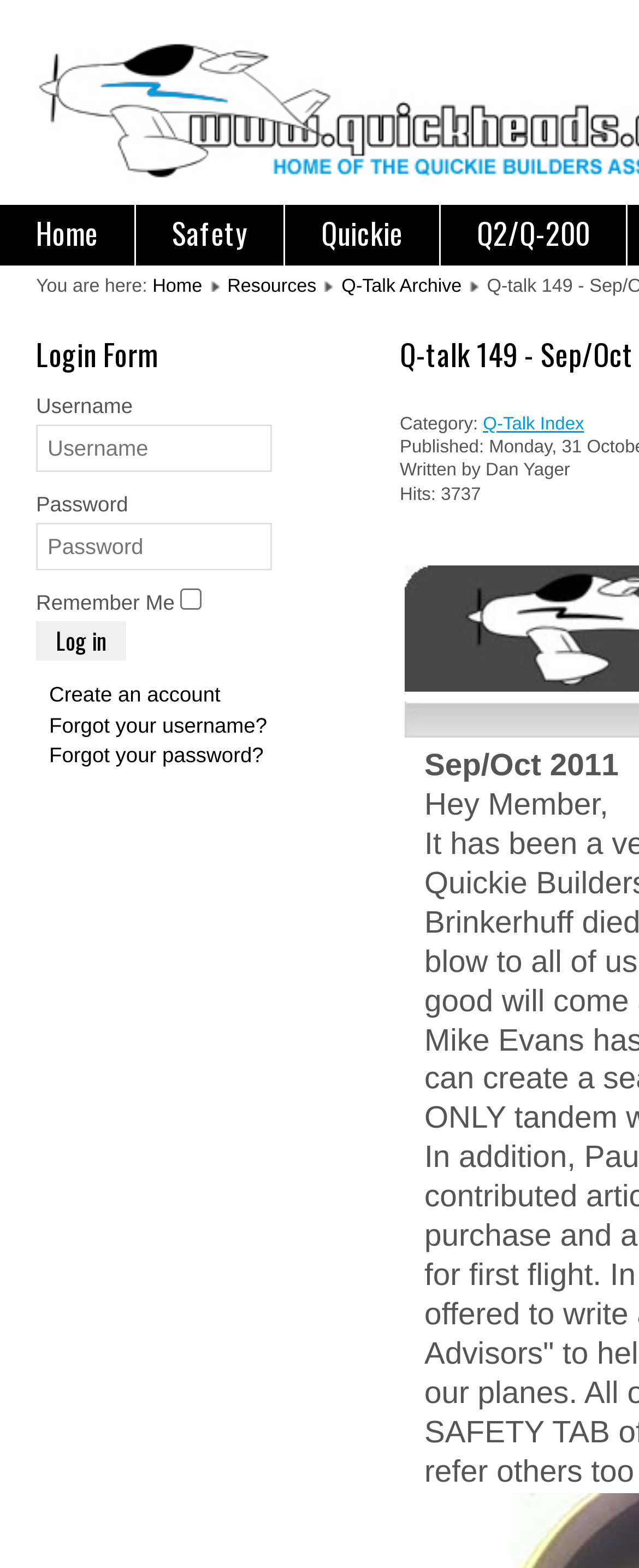Find the UI element described as: "Create an account" and predict its bounding box coordinates. Ensure the coordinates are four float numbers between 0 and 1, [left, top, right, bottom].

[0.077, 0.435, 0.345, 0.451]